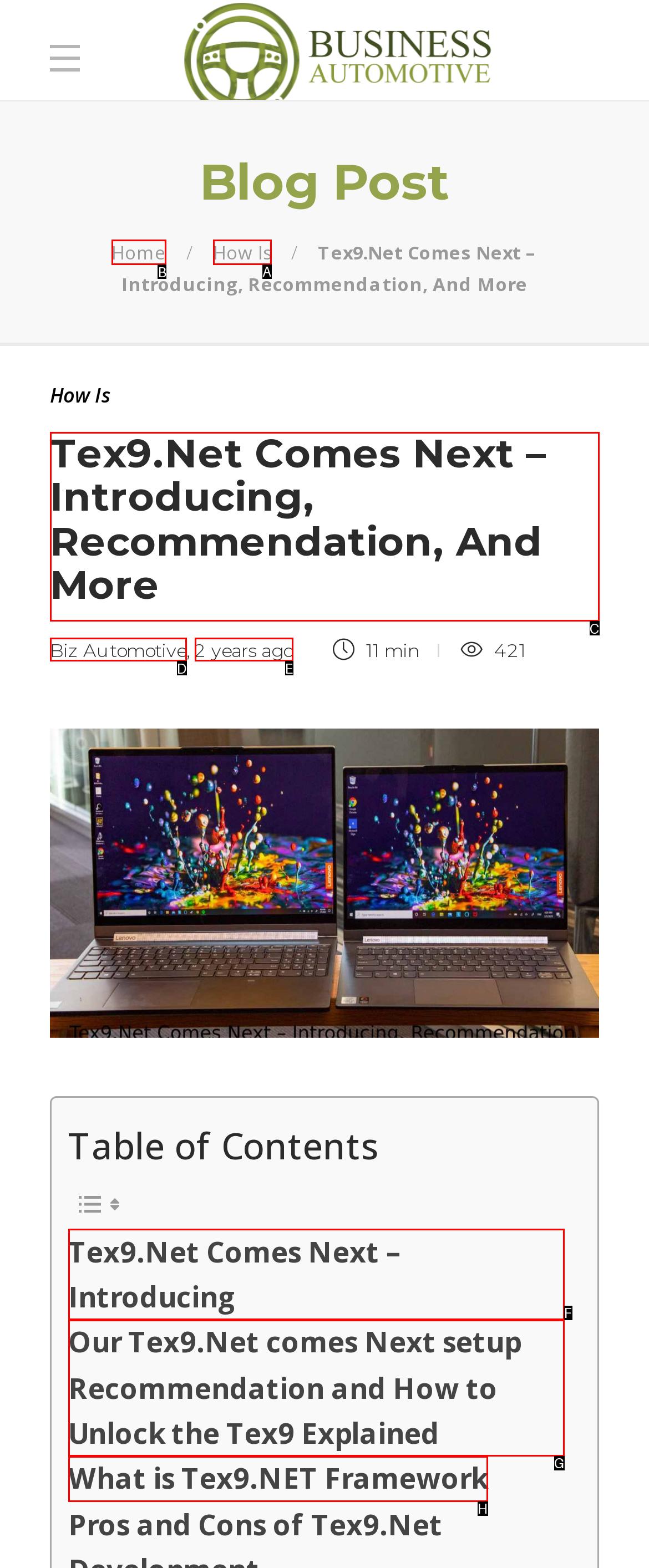For the given instruction: Go to the Home page, determine which boxed UI element should be clicked. Answer with the letter of the corresponding option directly.

B